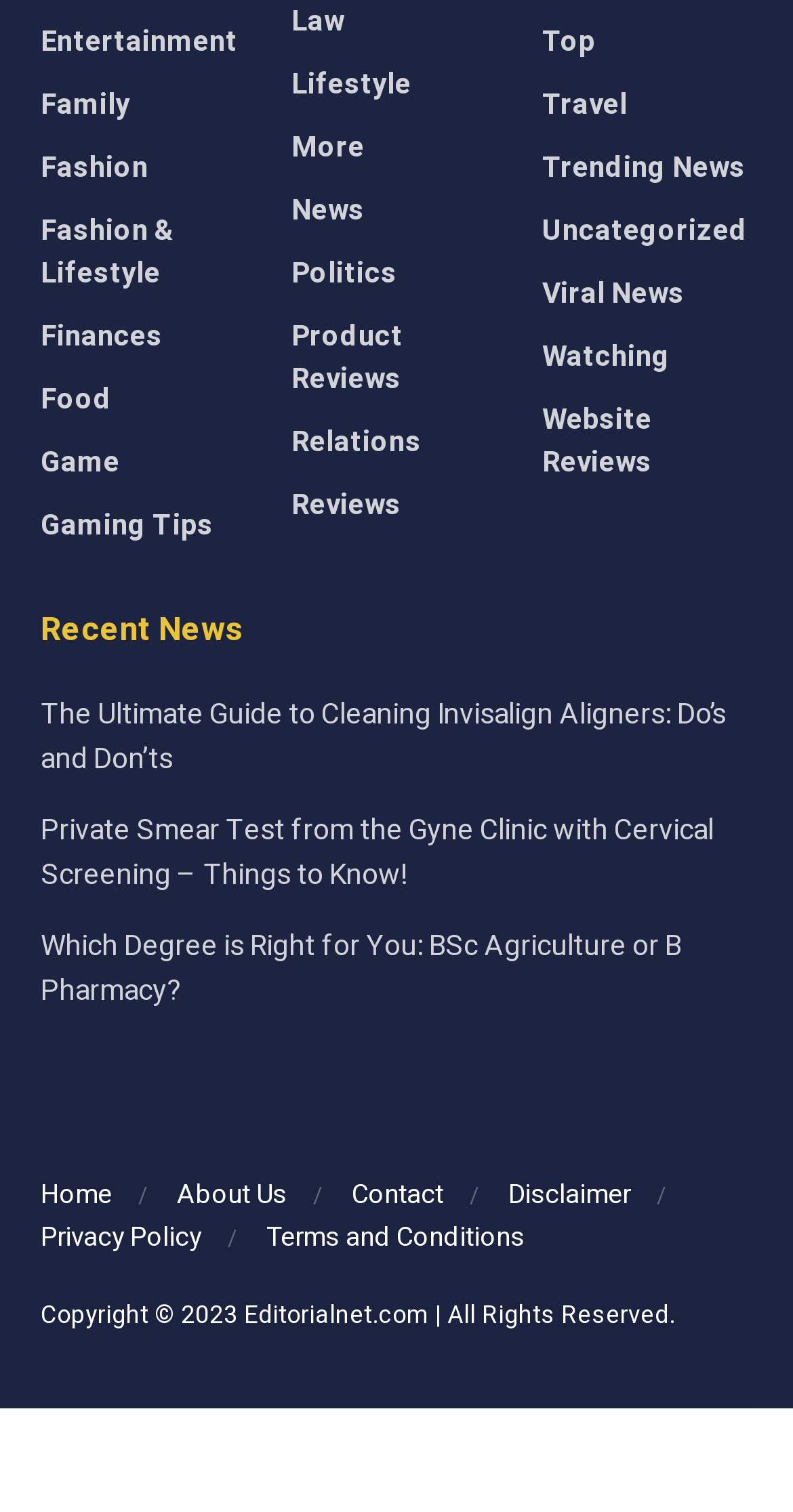Identify the bounding box coordinates for the UI element described as: "Digital Marketing".

[0.051, 0.394, 0.316, 0.451]